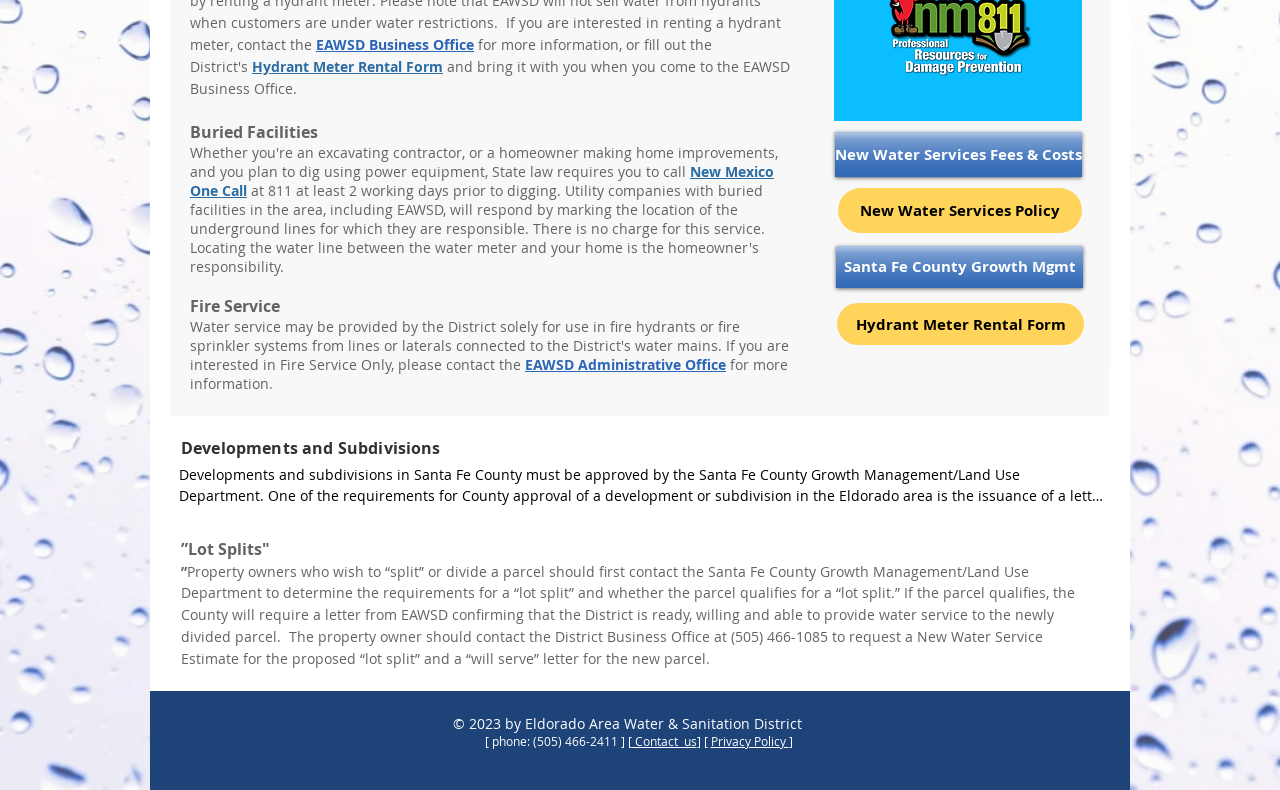Bounding box coordinates are specified in the format (top-left x, top-left y, bottom-right x, bottom-right y). All values are floating point numbers bounded between 0 and 1. Please provide the bounding box coordinate of the region this sentence describes: February

None